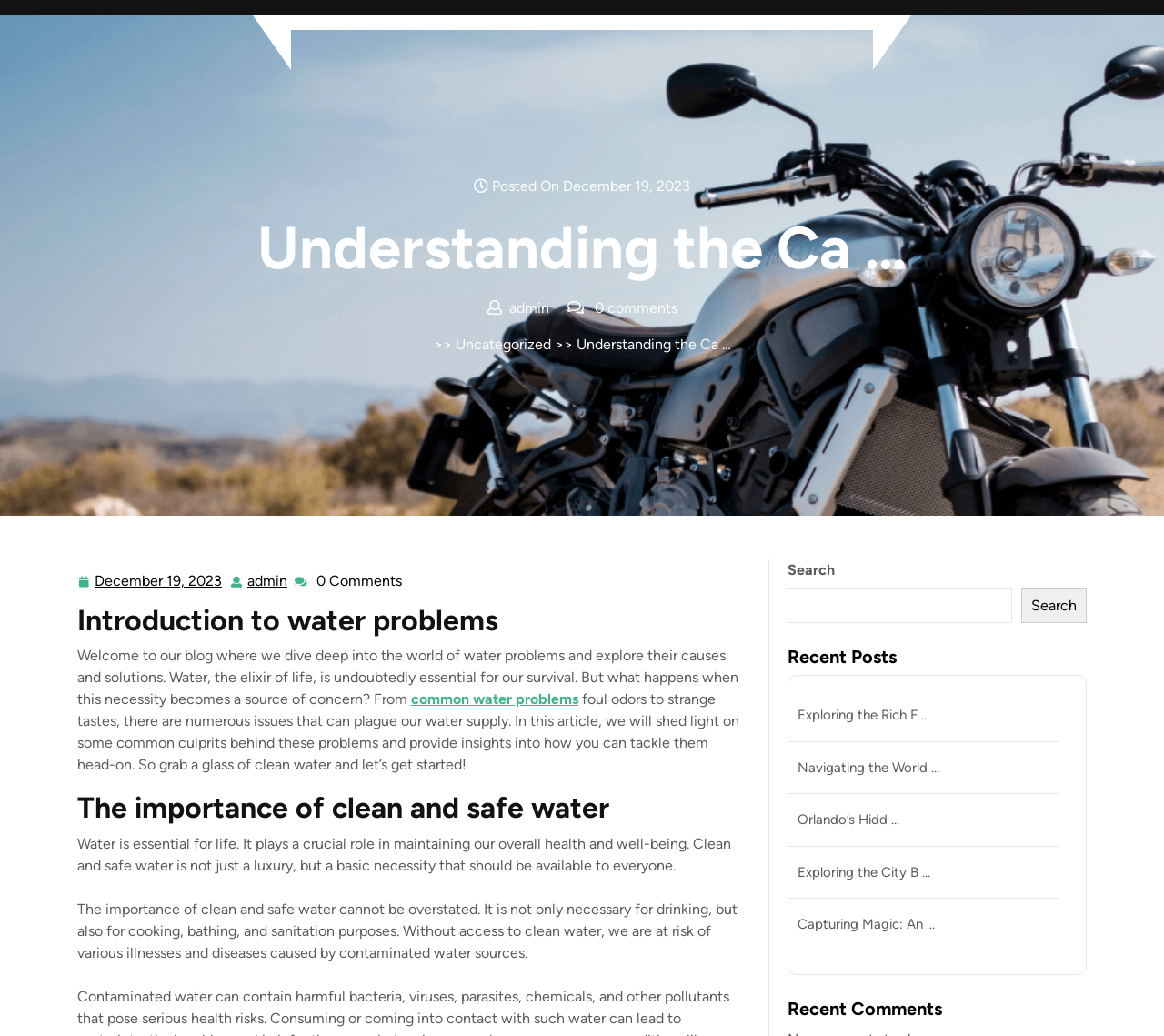What is the topic of the blog post?
Please give a well-detailed answer to the question.

I found the topic of the blog post by reading the introduction, which mentions 'water problems' and 'their causes and solutions'. This suggests that the blog post is about exploring and addressing common water problems.